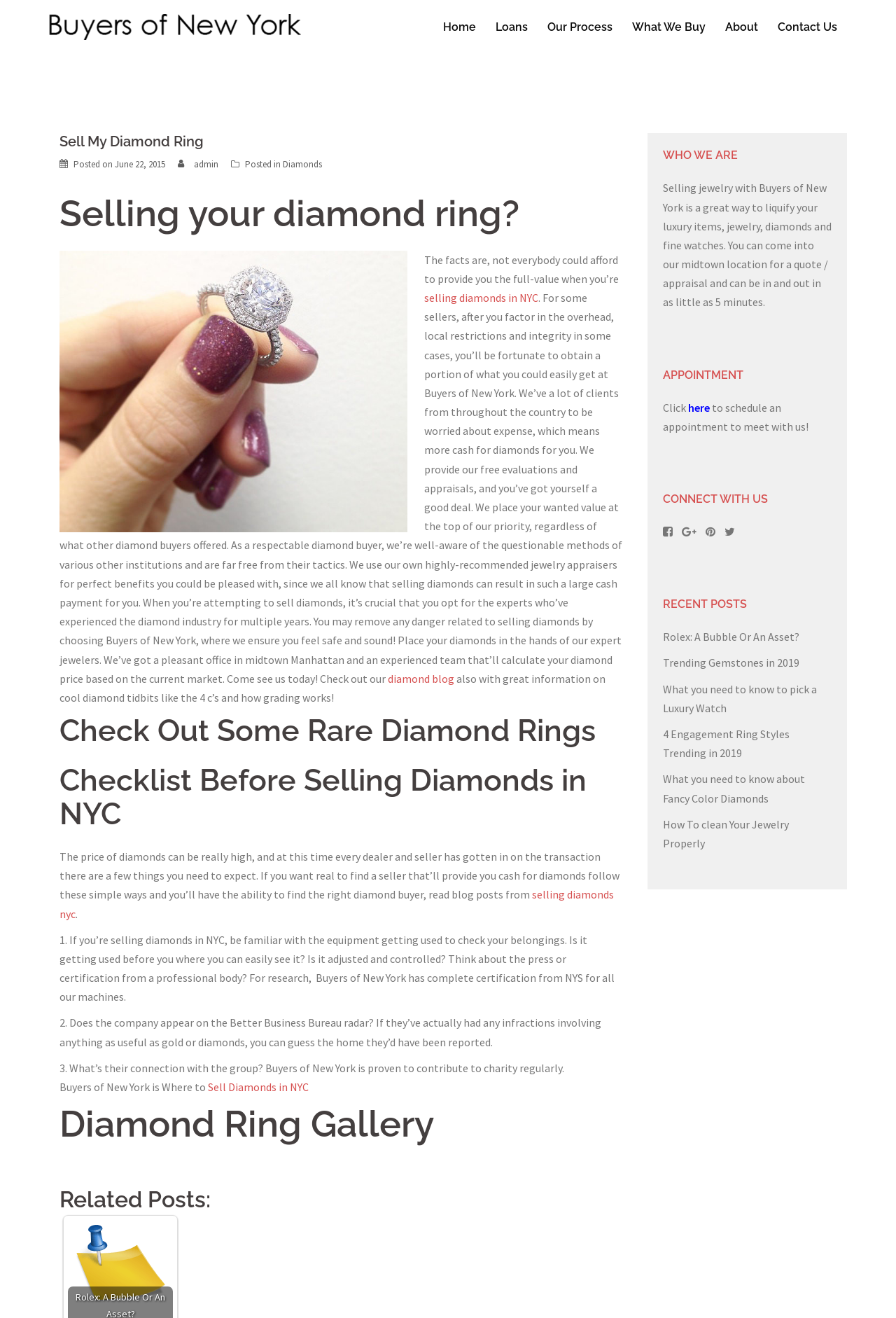Highlight the bounding box coordinates of the element that should be clicked to carry out the following instruction: "Click on 'Home'". The coordinates must be given as four float numbers ranging from 0 to 1, i.e., [left, top, right, bottom].

[0.495, 0.013, 0.531, 0.028]